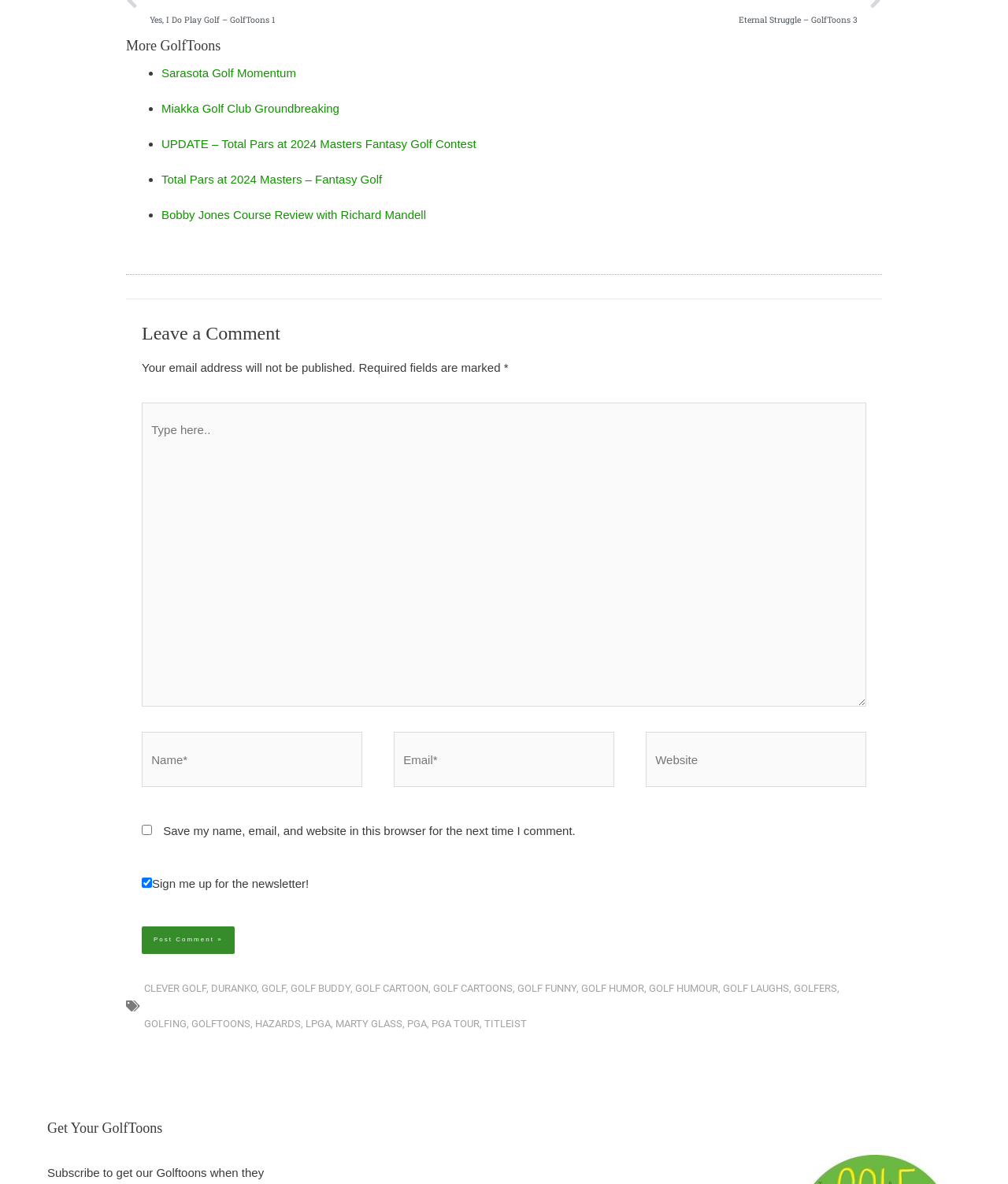Can you look at the image and give a comprehensive answer to the question:
What type of content is available on this webpage?

The links under the 'More GolfToons' navigation section, such as 'Sarasota Golf Momentum' and 'Miakka Golf Club Groundbreaking', suggest that the webpage contains golf-related articles or news. Additionally, the presence of a comment section implies that users can engage with the content on the webpage.